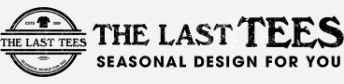Provide a one-word or short-phrase answer to the question:
What is the shape of the emblem in the logo?

Circular